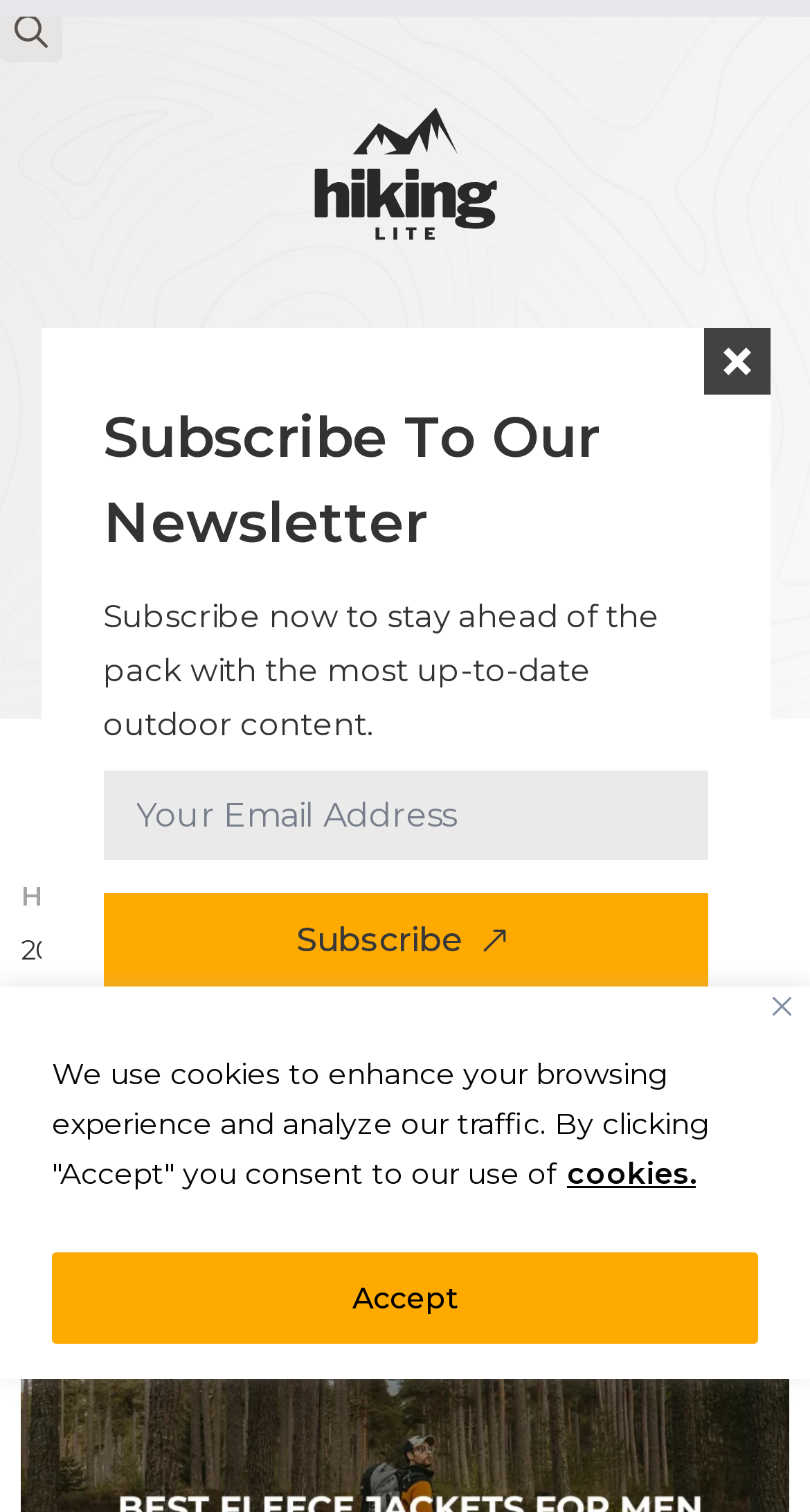Specify the bounding box coordinates of the area that needs to be clicked to achieve the following instruction: "Click the logo".

[0.372, 0.051, 0.628, 0.188]